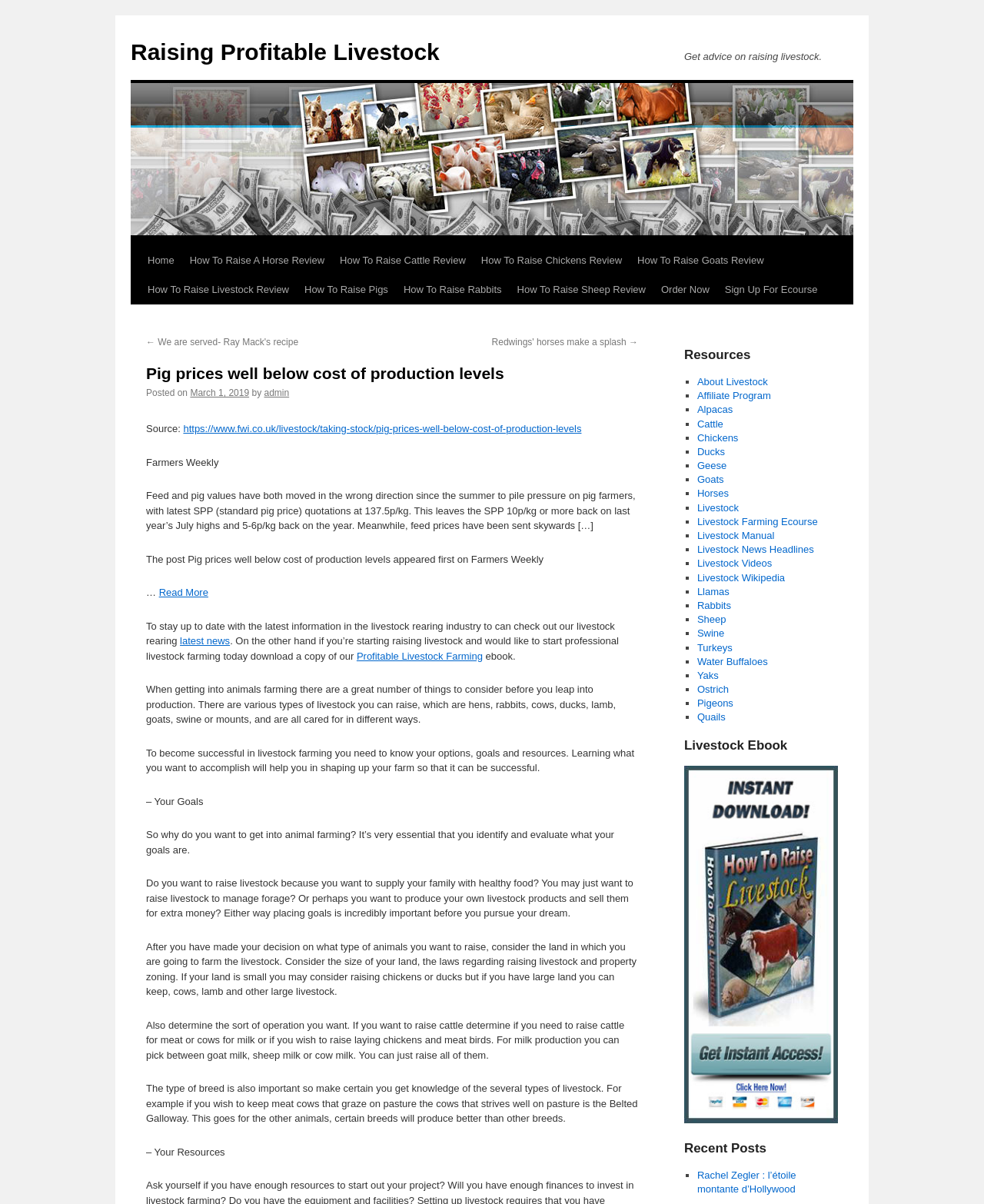Please specify the bounding box coordinates of the clickable section necessary to execute the following command: "Read more about 'Pig prices well below cost of production levels'".

[0.161, 0.487, 0.212, 0.497]